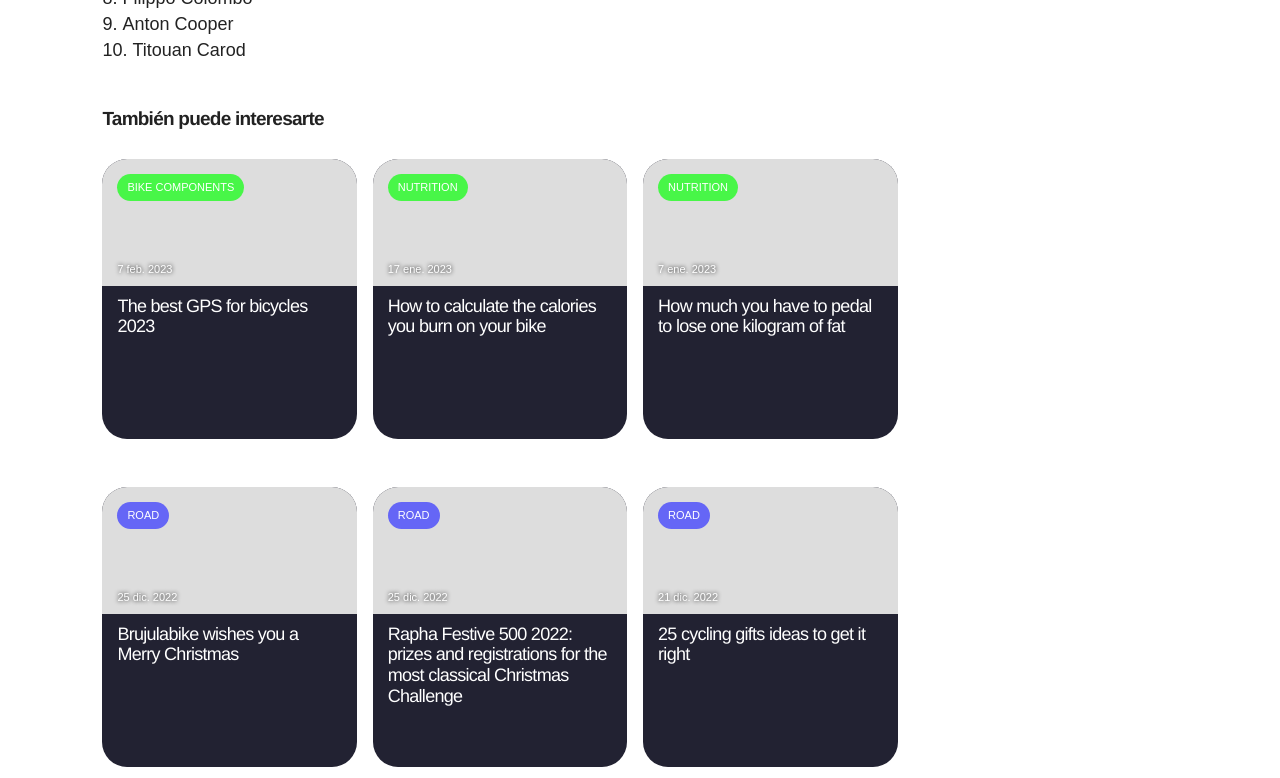Reply to the question with a single word or phrase:
What is the category of the second article?

NUTRITION